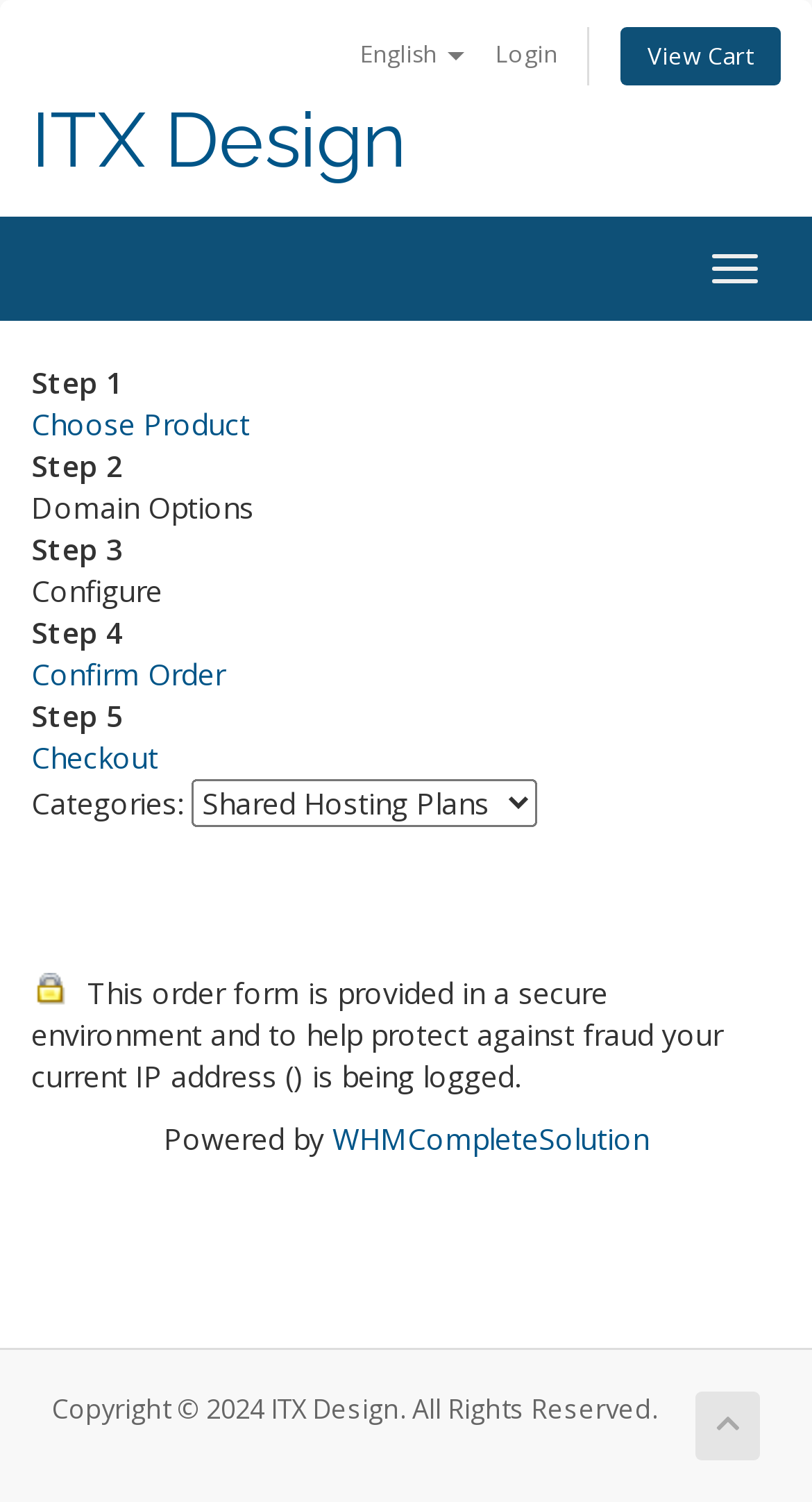Calculate the bounding box coordinates of the UI element given the description: "English".

[0.428, 0.014, 0.587, 0.058]